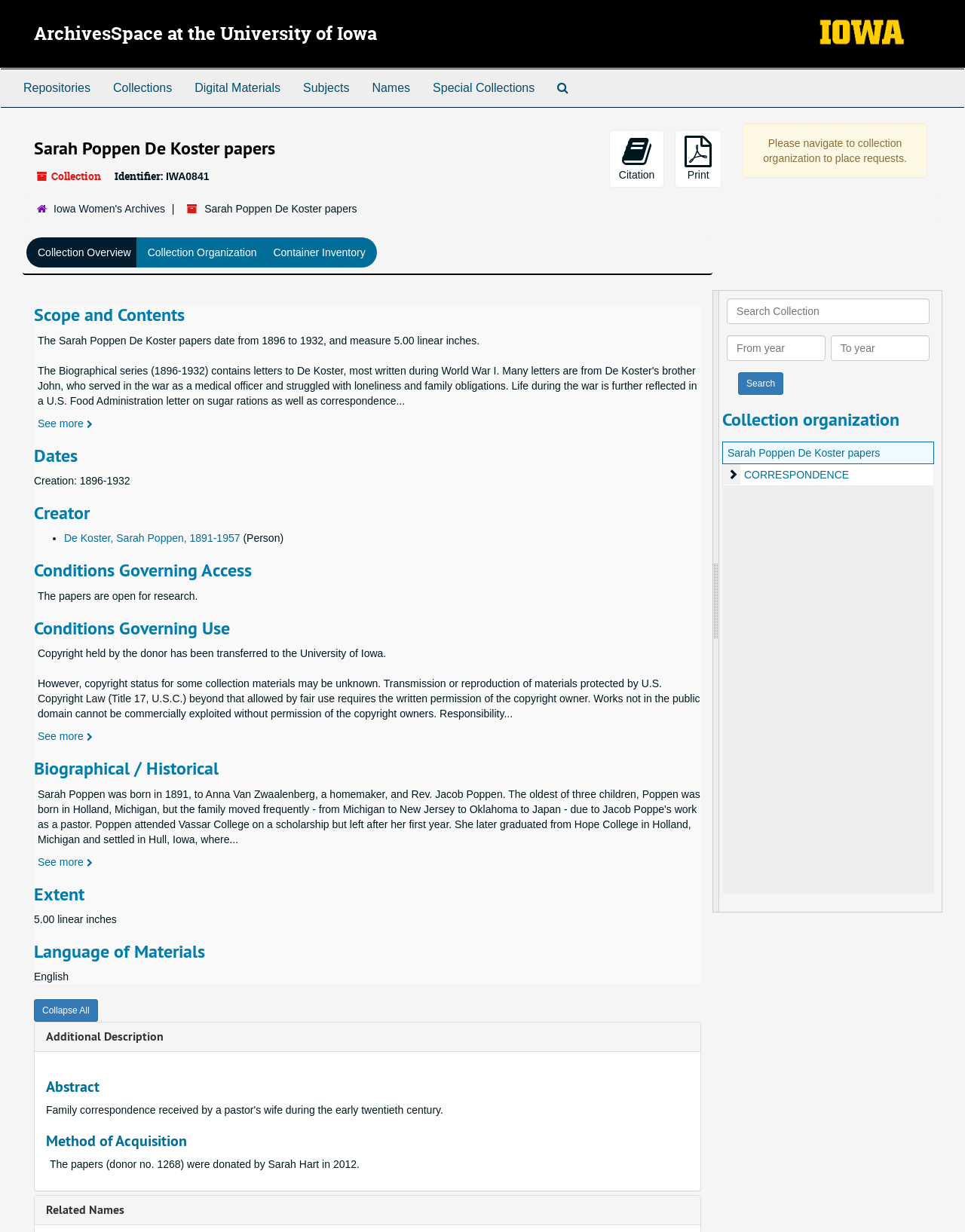What is the name of the collection? Based on the image, give a response in one word or a short phrase.

Sarah Poppen De Koster papers